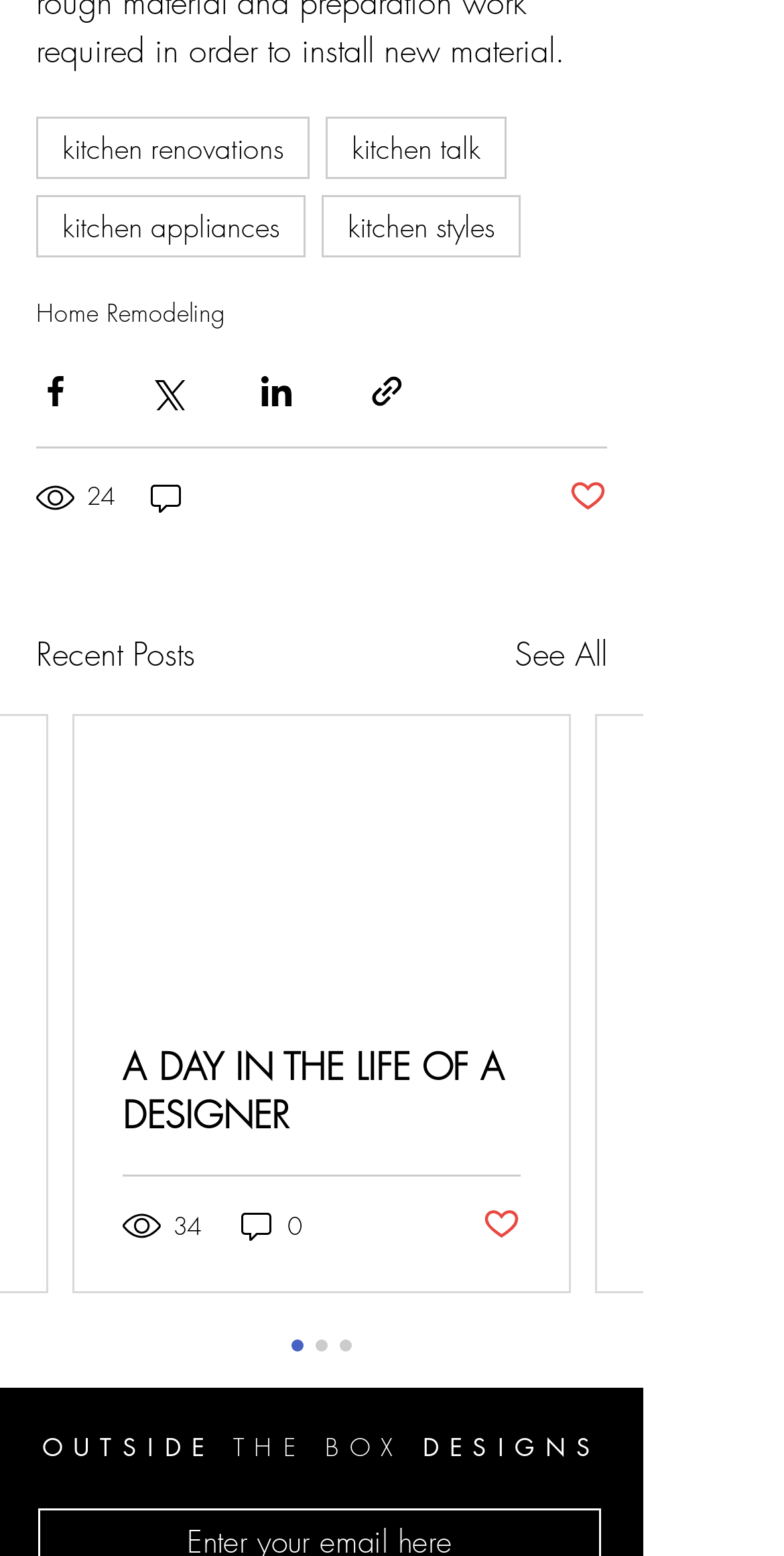Can you provide the bounding box coordinates for the element that should be clicked to implement the instruction: "Click on 'See All'"?

[0.656, 0.404, 0.774, 0.435]